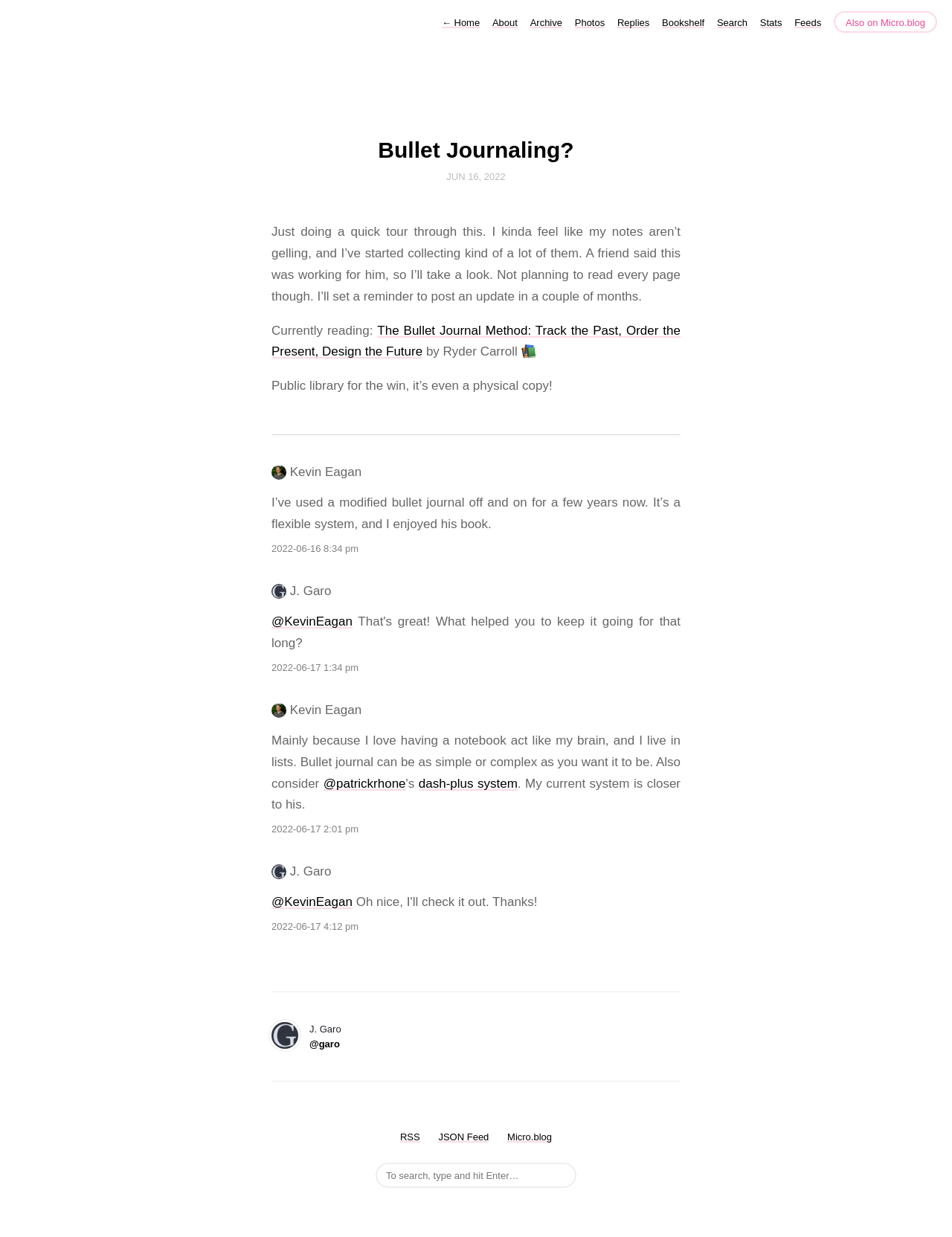Please indicate the bounding box coordinates for the clickable area to complete the following task: "go to home page". The coordinates should be specified as four float numbers between 0 and 1, i.e., [left, top, right, bottom].

[0.464, 0.014, 0.504, 0.023]